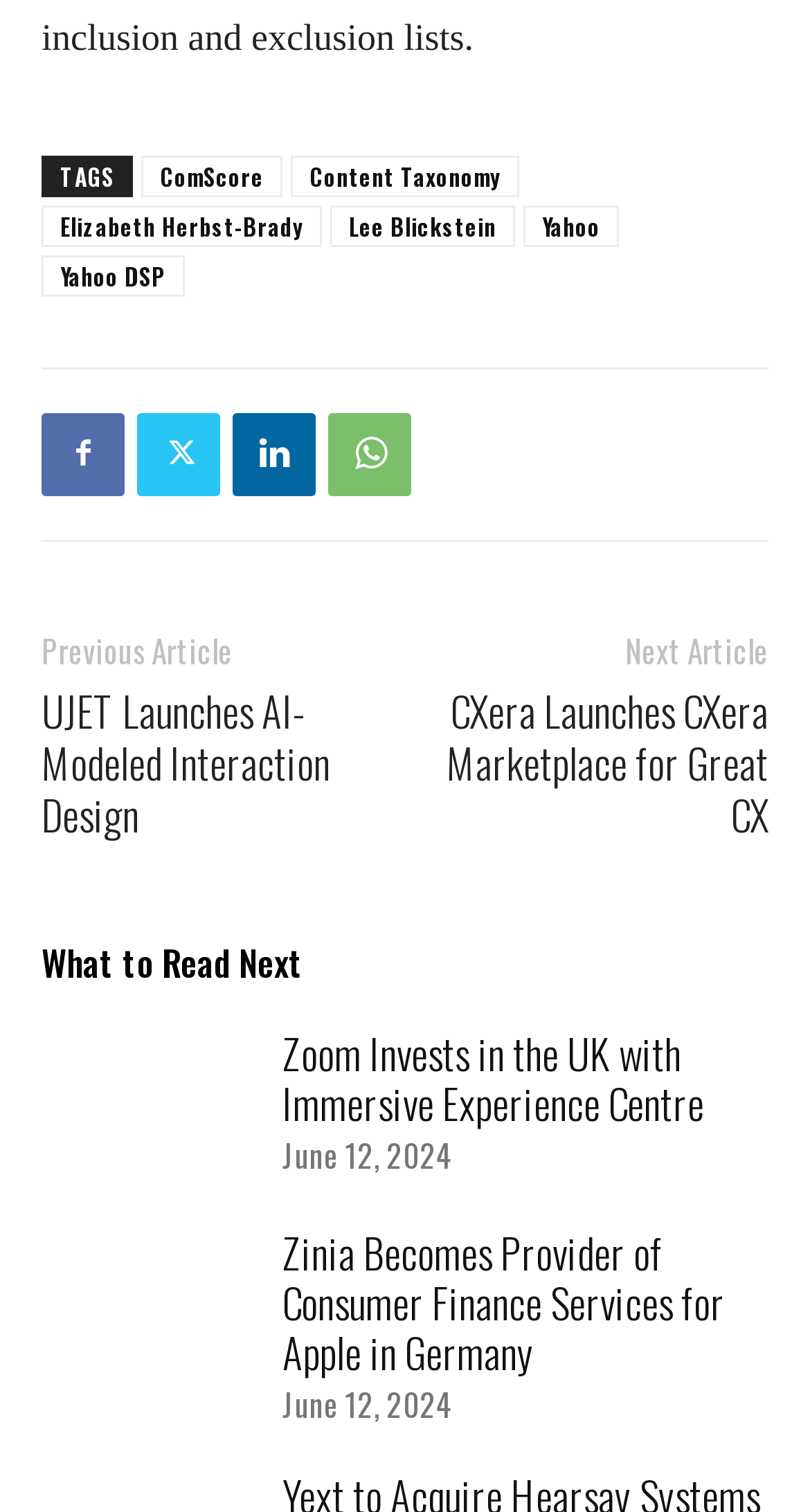Locate the bounding box coordinates of the clickable area needed to fulfill the instruction: "Click on the 'ComScore' link".

[0.174, 0.103, 0.349, 0.13]